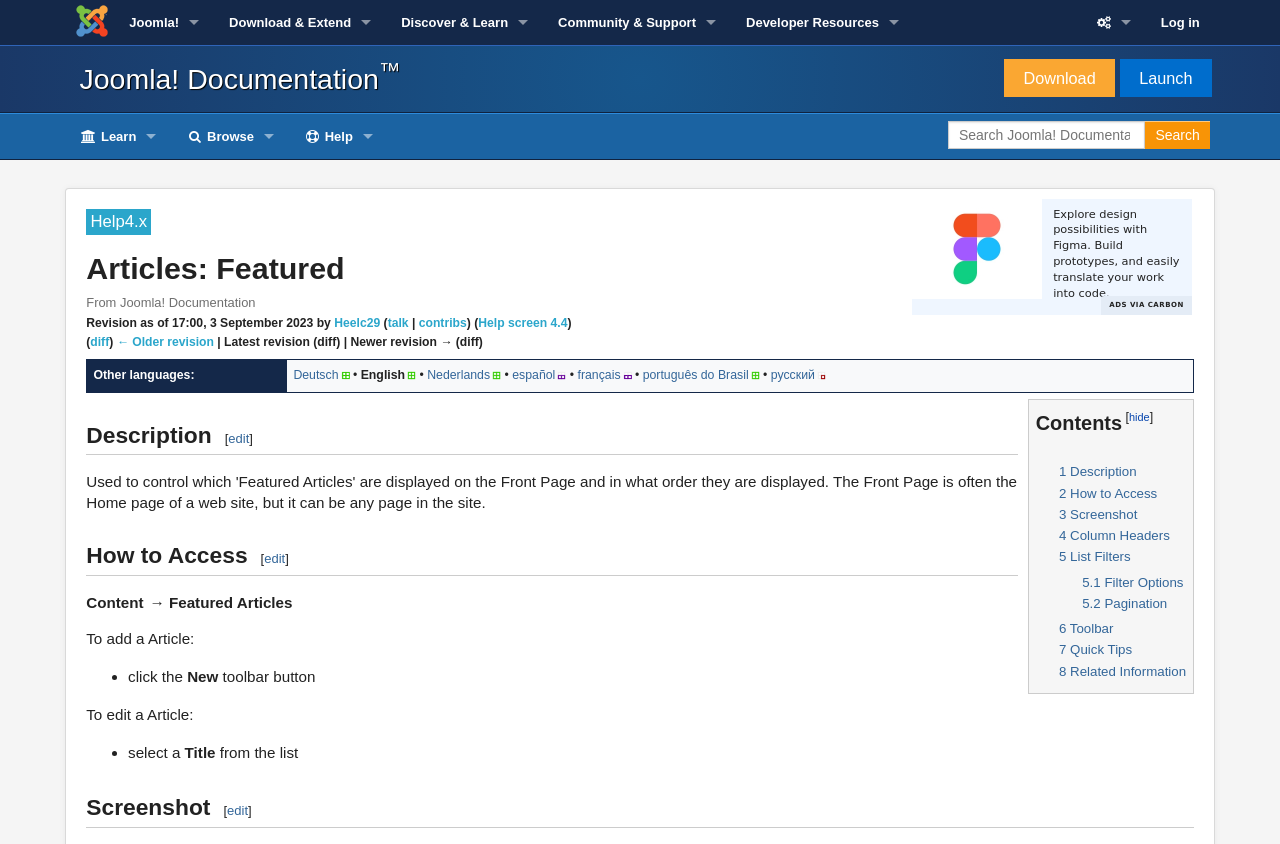Identify the bounding box coordinates for the UI element described by the following text: "Description". Provide the coordinates as four float numbers between 0 and 1, in the format [left, top, right, bottom].

None